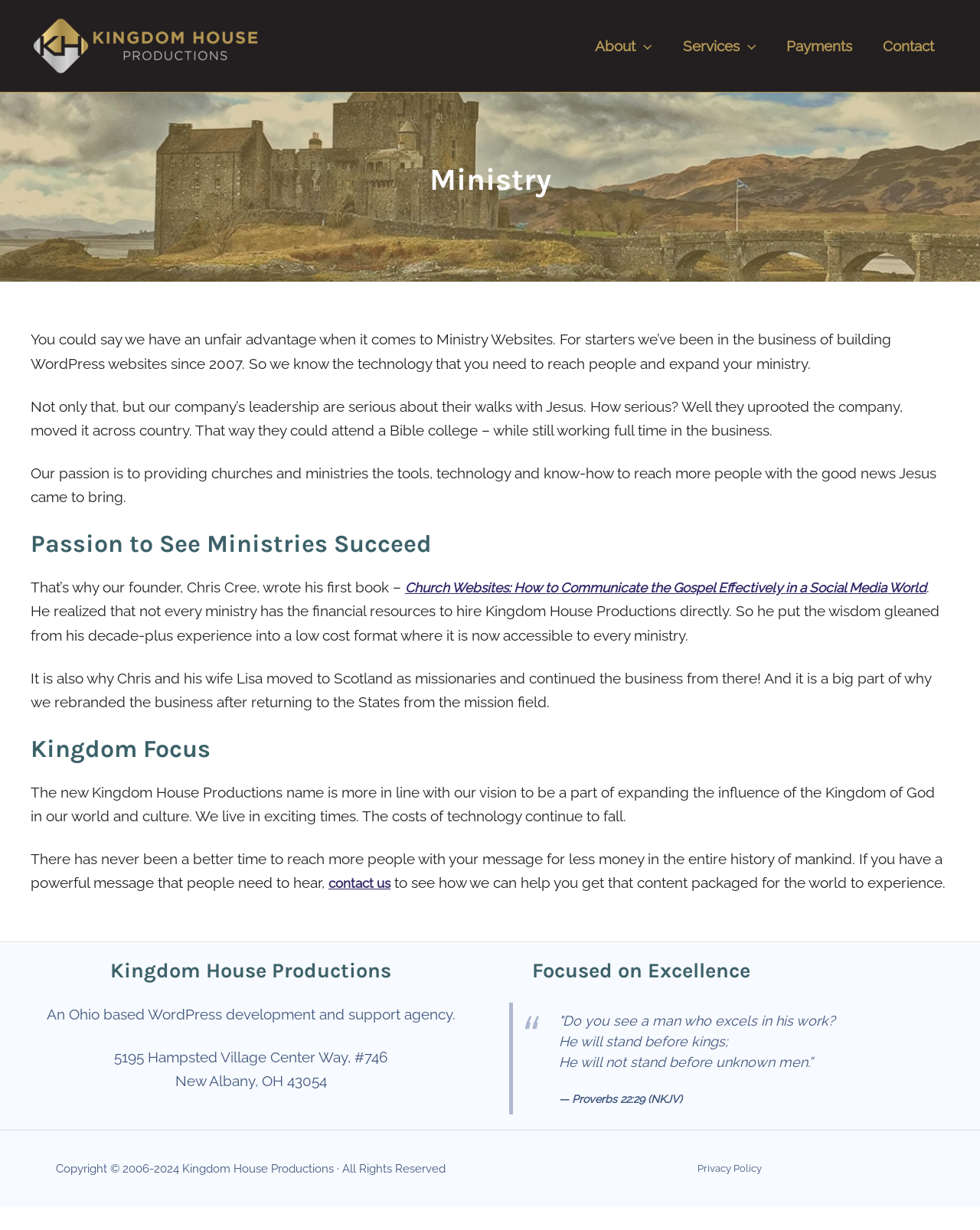For the following element description, predict the bounding box coordinates in the format (top-left x, top-left y, bottom-right x, bottom-right y). All values should be floating point numbers between 0 and 1. Description: alt="Kingdom House Productions logo"

[0.031, 0.029, 0.266, 0.043]